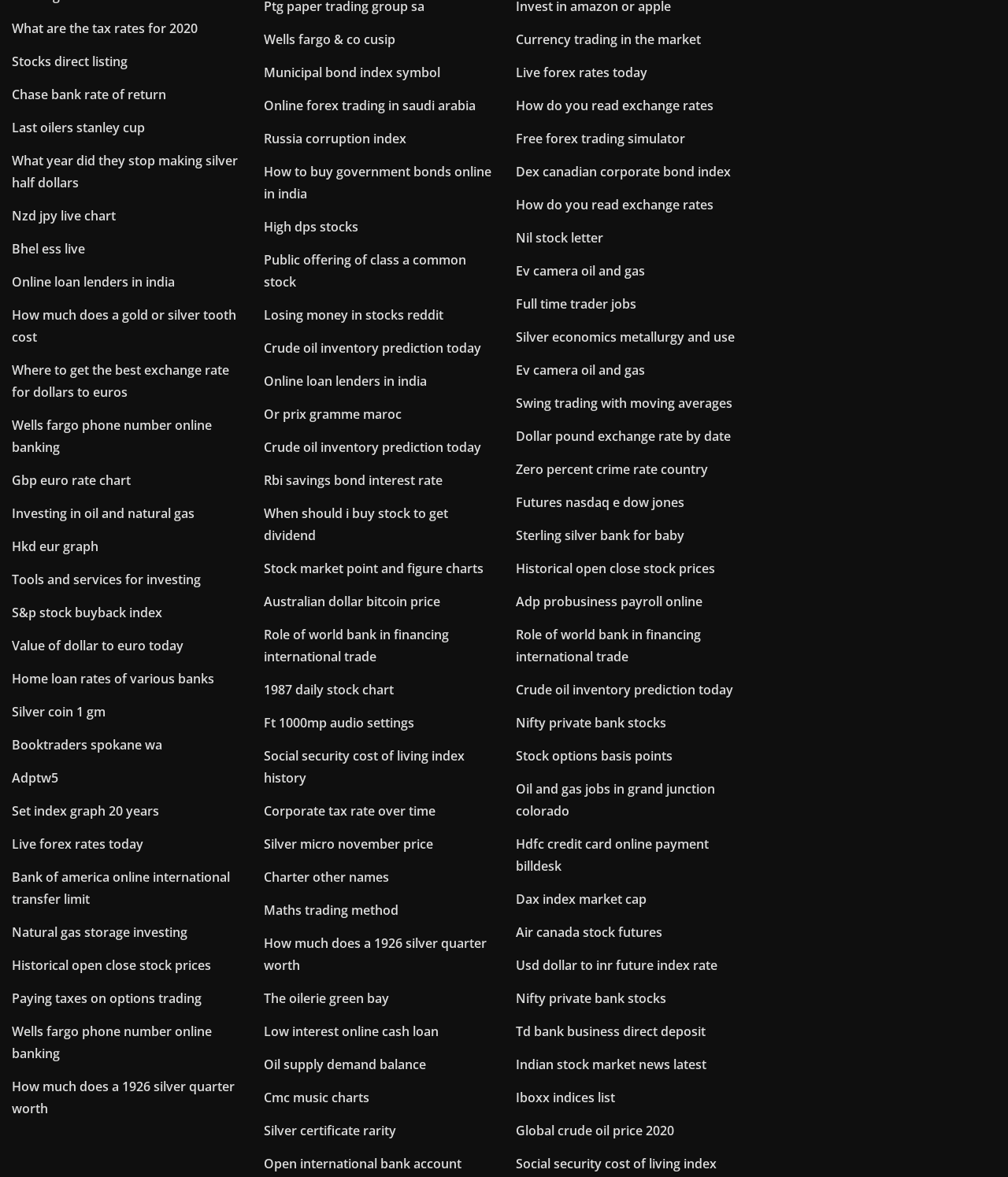Identify the bounding box coordinates of the clickable region to carry out the given instruction: "Learn about 'Silver economics metallurgy and use'".

[0.512, 0.279, 0.729, 0.293]